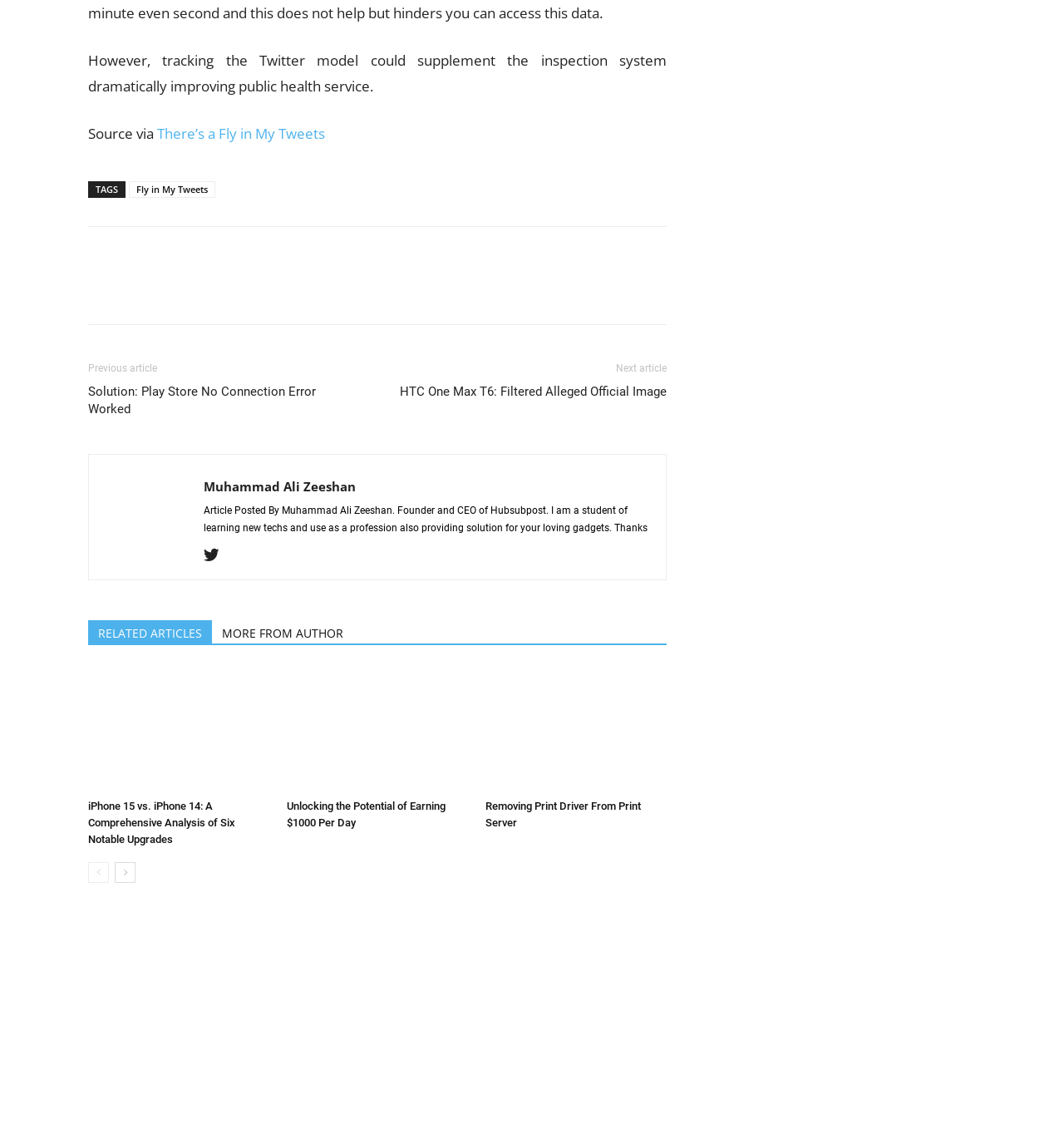What is the name of the author of the current article?
Look at the image and provide a short answer using one word or a phrase.

Muhammad Ali Zeeshan